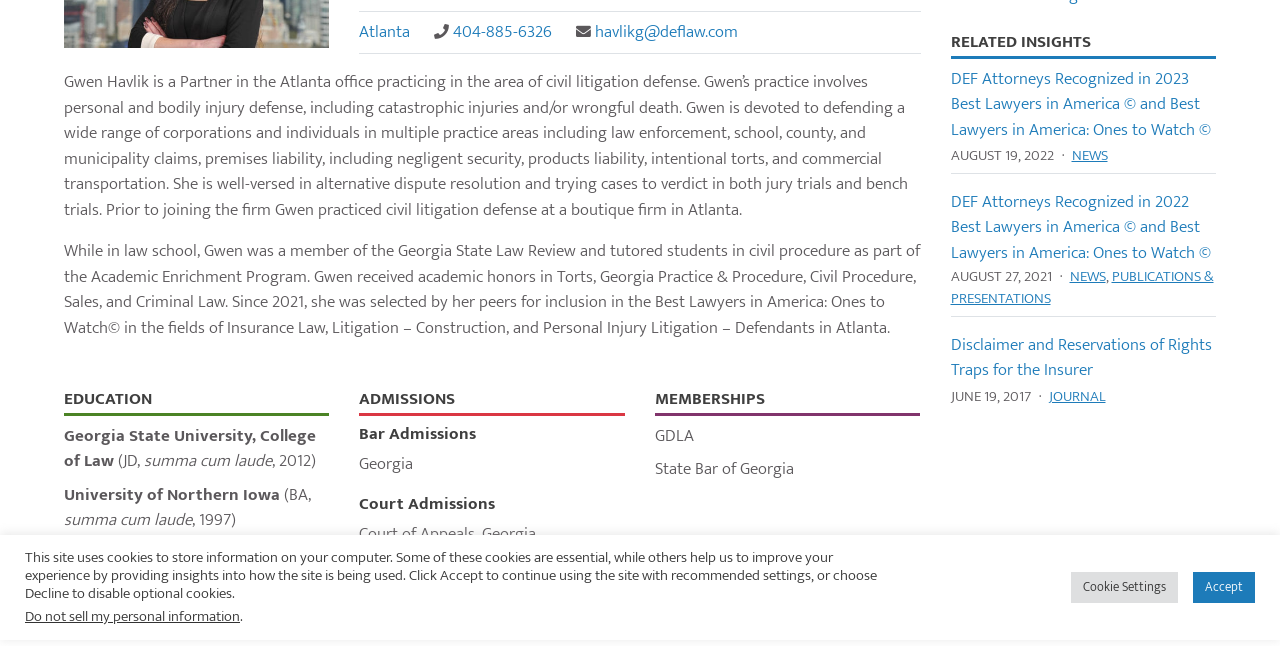Identify the bounding box for the described UI element: "Publications & Presentations".

[0.743, 0.409, 0.948, 0.482]